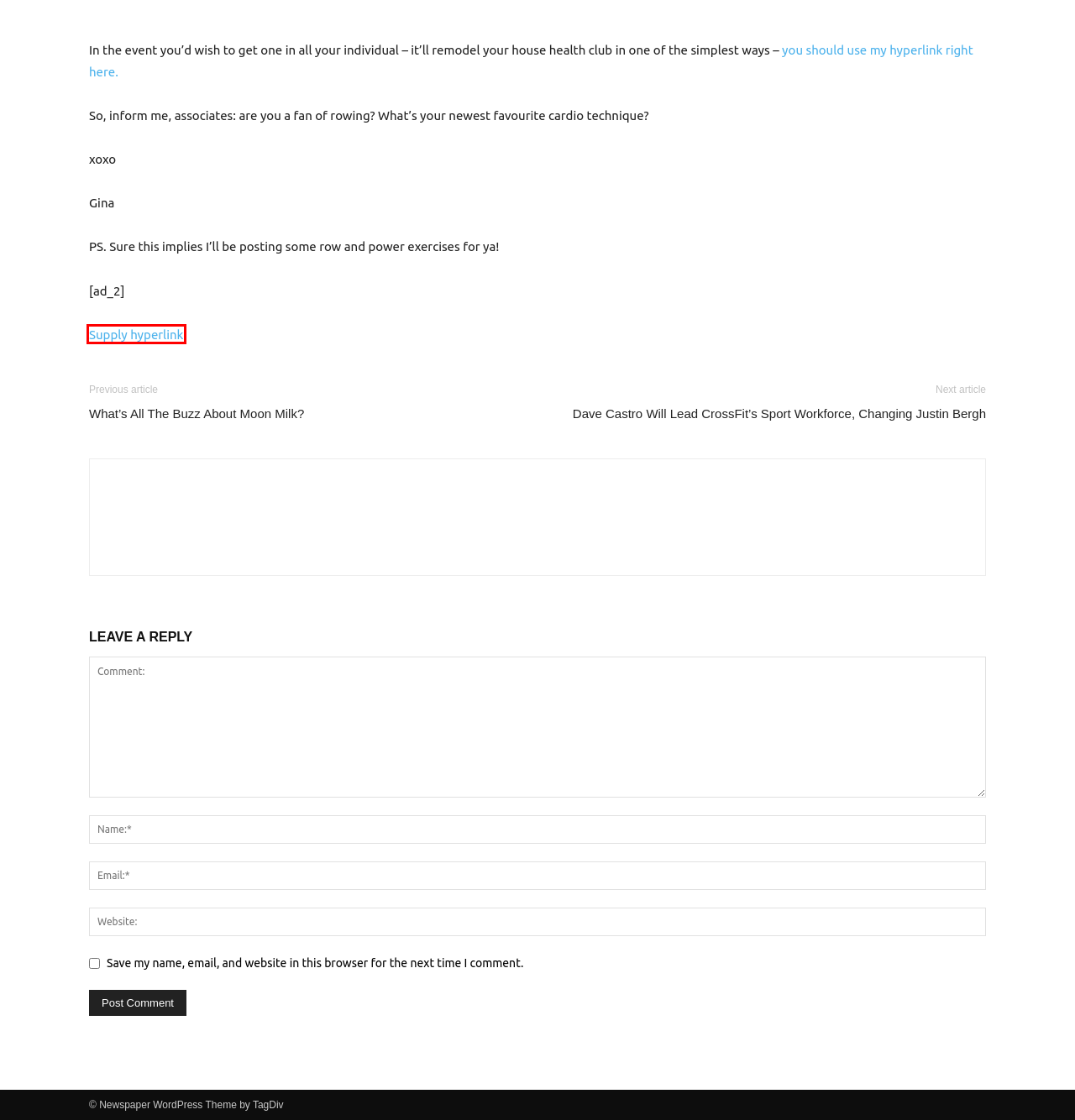You are provided with a screenshot of a webpage highlighting a UI element with a red bounding box. Choose the most suitable webpage description that matches the new page after clicking the element in the bounding box. Here are the candidates:
A. Dave Castro Will Lead CrossFit’s Sport Workforce, Changing Justin Bergh – Best Selling Products
B. Fitness – Best Selling Products
C. What’s All The Buzz About Moon Milk? – Best Selling Products
D. Beauty – Best Selling Products
E. JJS IDEALS – Best Selling Products
F. Women’s Health – Best Selling Products
G. Lifestyle – Best Selling Products
H. Aviron Rower Review (and why I'm obsessed with it) -

H